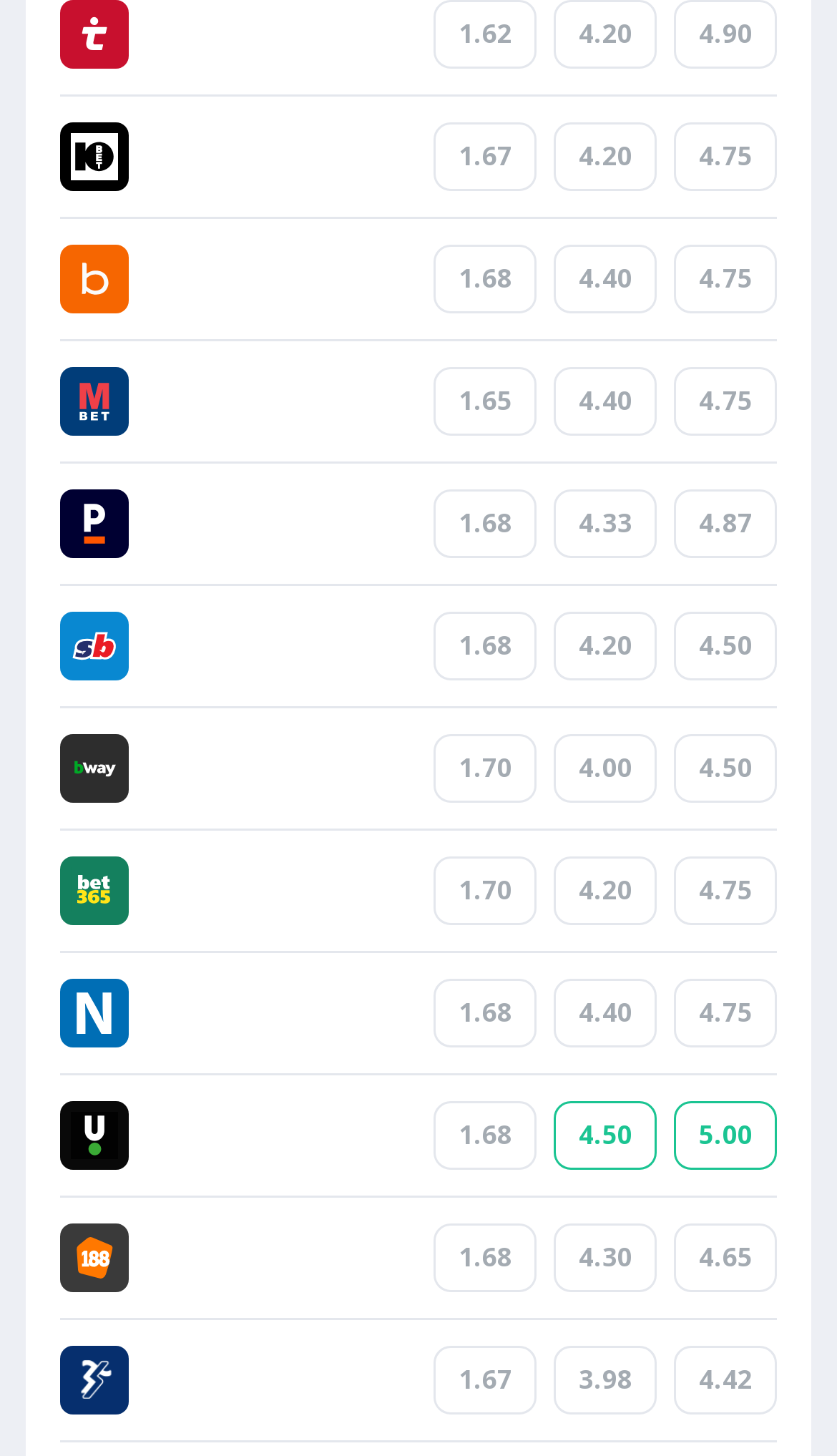Reply to the question with a single word or phrase:
What is the name of the first bookmaker?

Tipico